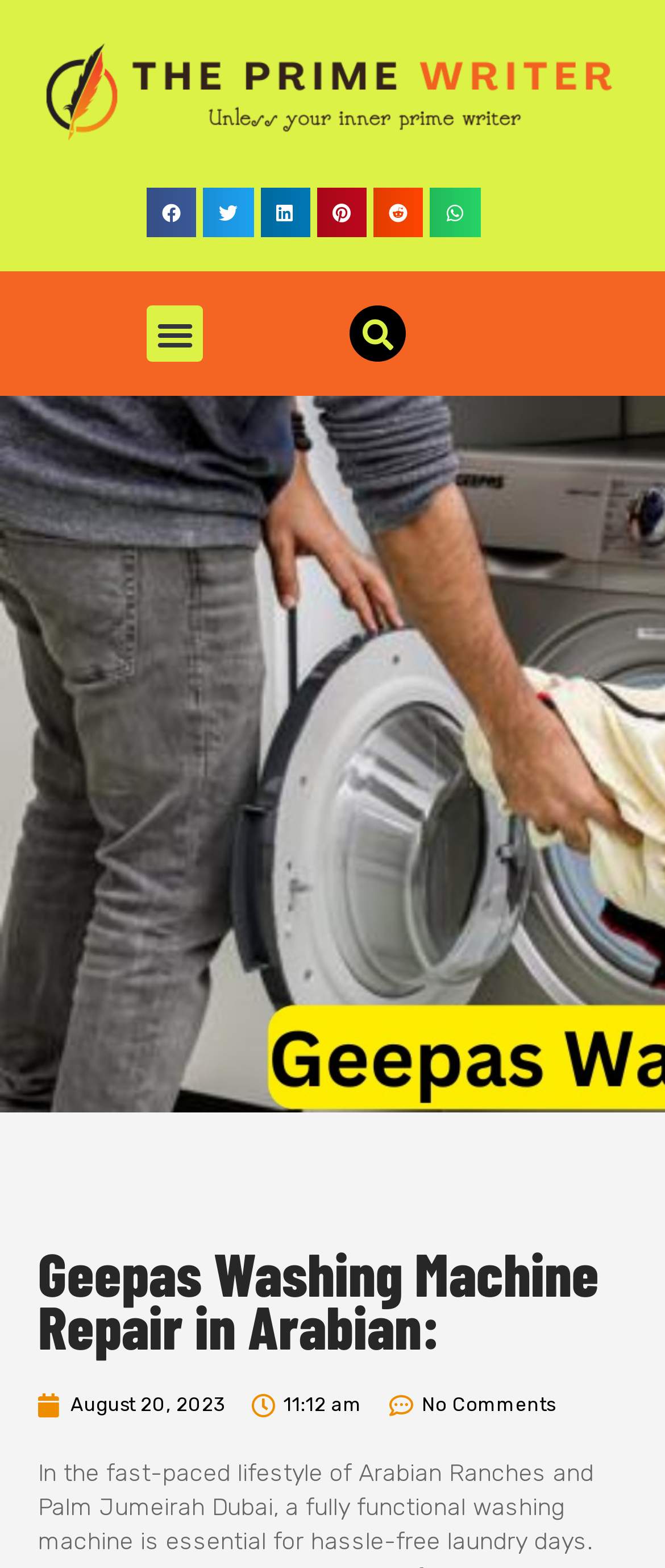Point out the bounding box coordinates of the section to click in order to follow this instruction: "Visit August 20, 2023".

[0.057, 0.886, 0.337, 0.908]